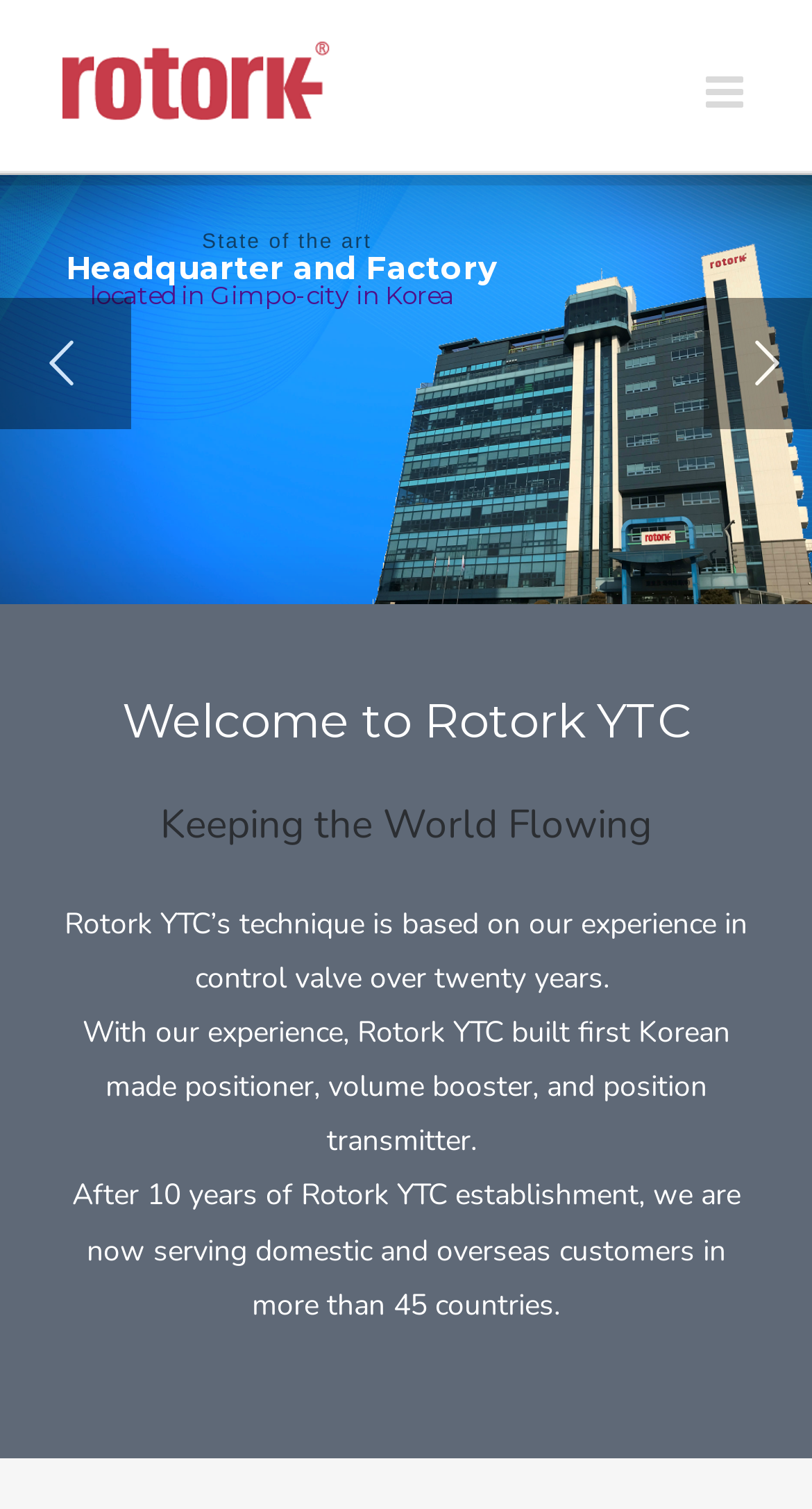Please determine the primary heading and provide its text.

Welcome to Rotork YTC